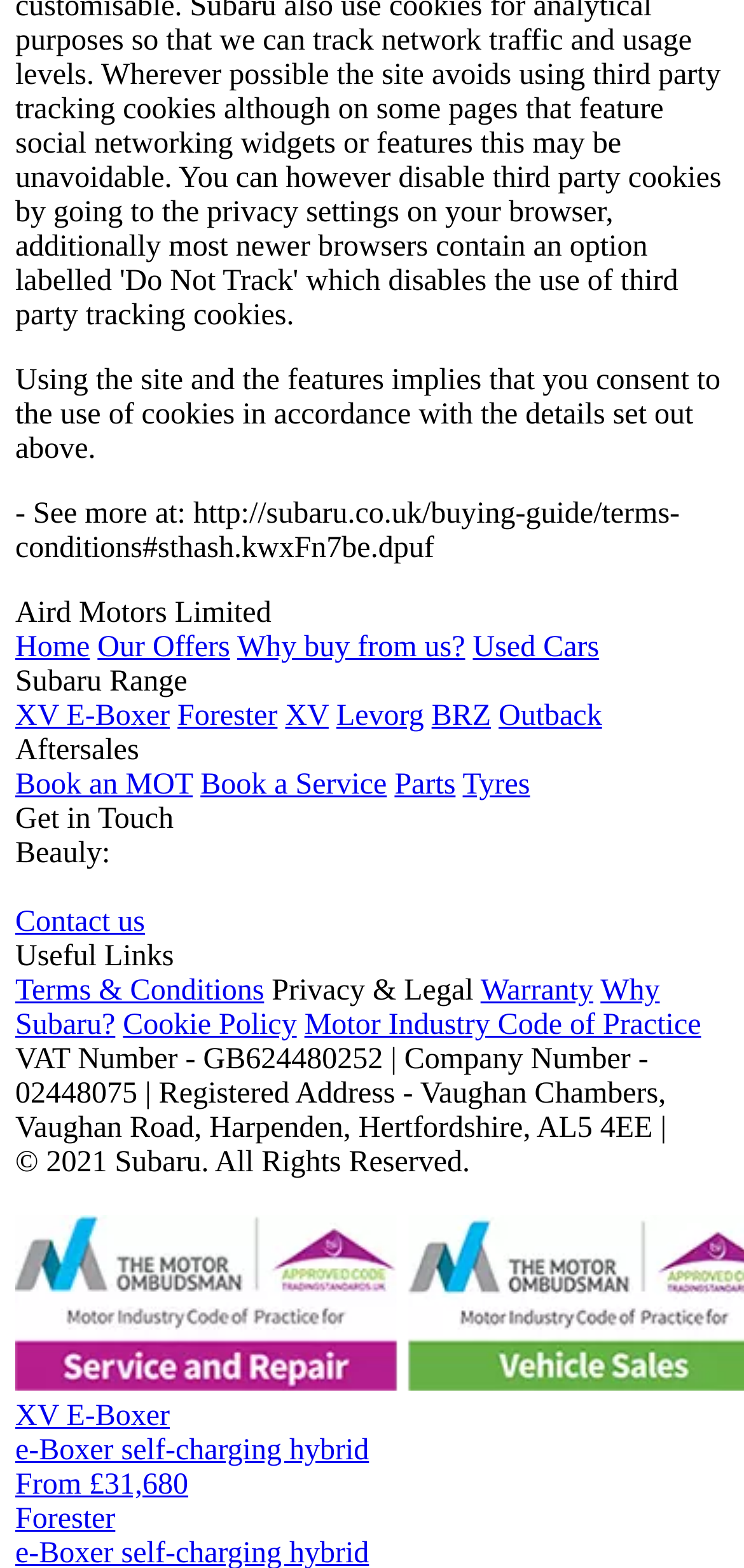How many links are there in the Aftersales section?
Provide an in-depth and detailed answer to the question.

The Aftersales section of the webpage contains 4 links, which are 'Book an MOT', 'Book a Service', 'Parts', and 'Tyres'.